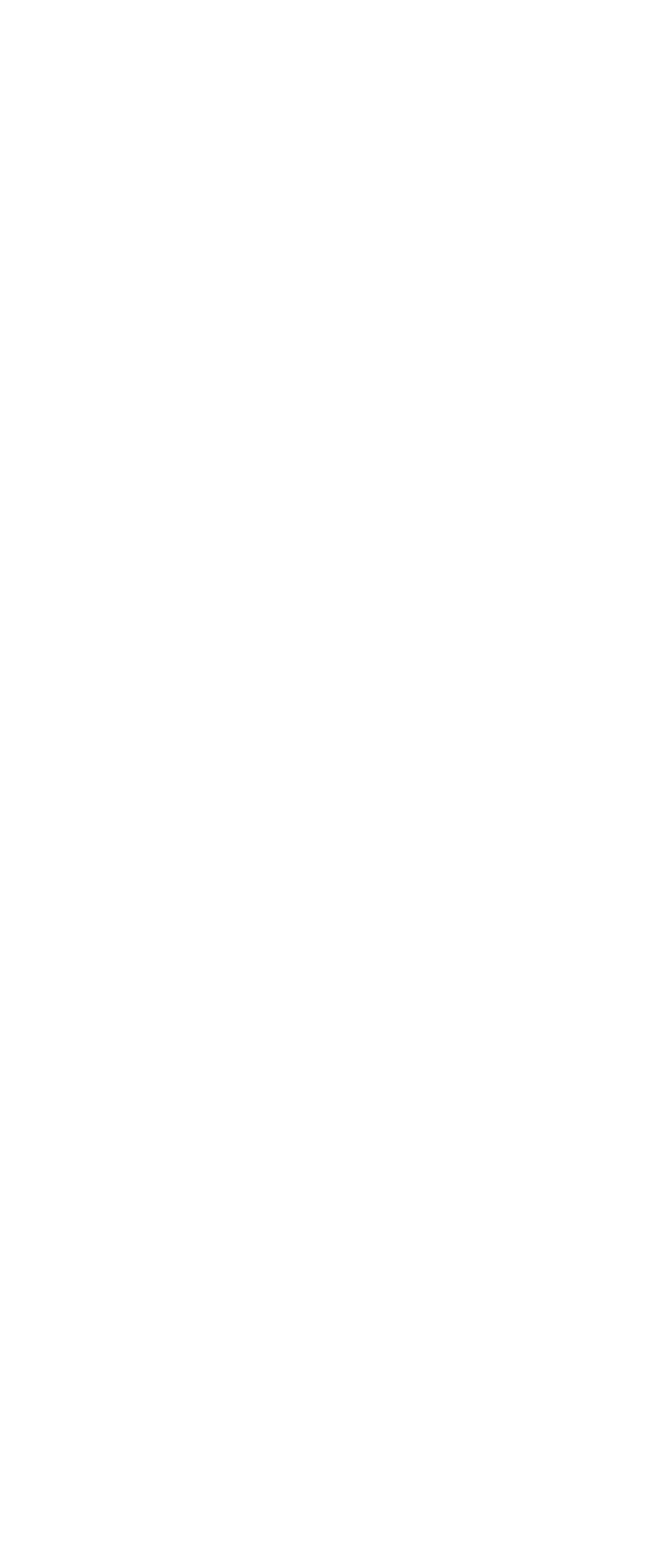Extract the bounding box coordinates for the described element: "parent_node: Name * name="wpforms[fields][4]"". The coordinates should be represented as four float numbers between 0 and 1: [left, top, right, bottom].

[0.079, 0.772, 0.921, 0.818]